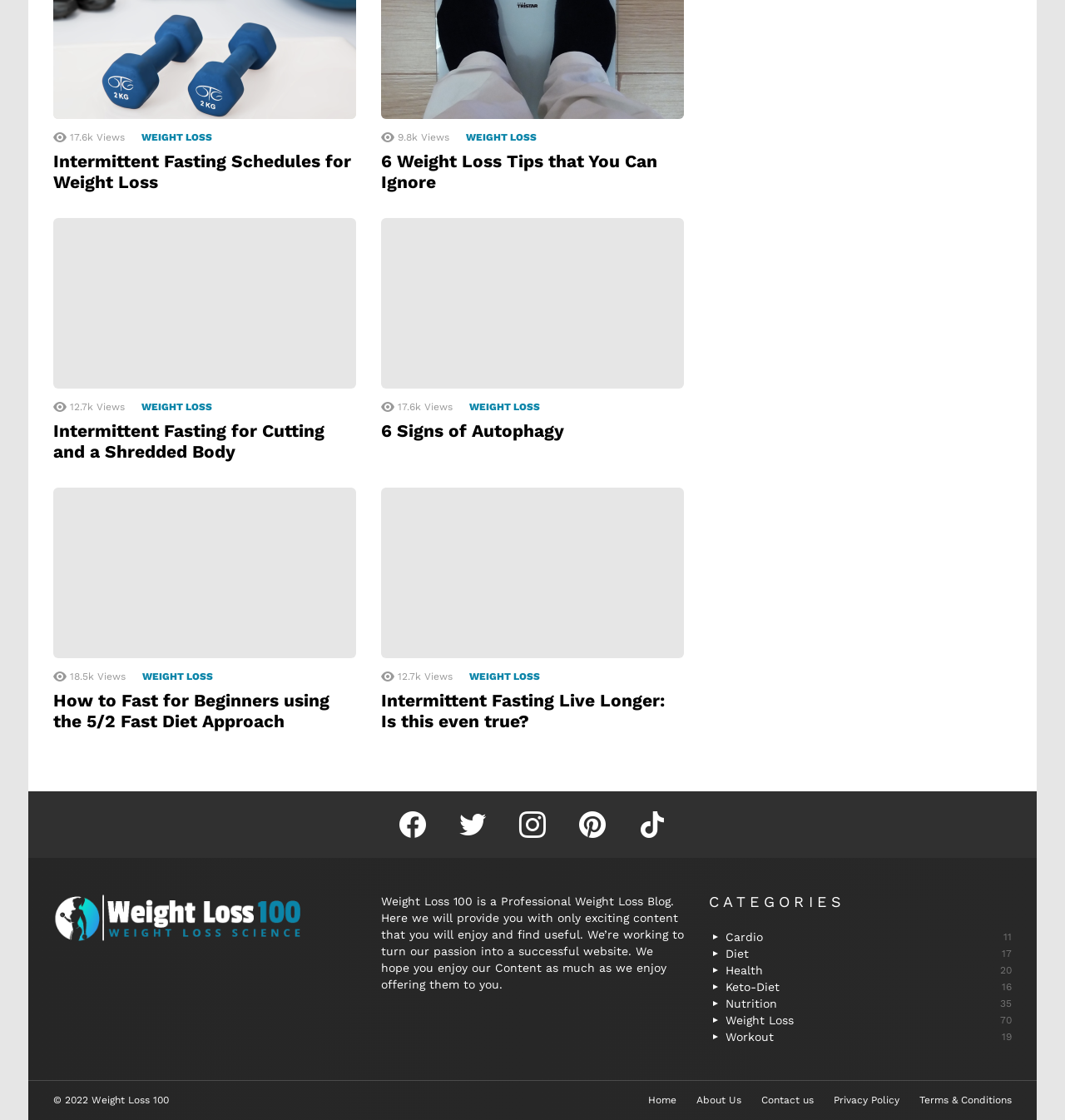Locate the bounding box coordinates of the element that needs to be clicked to carry out the instruction: "Follow the website on Facebook". The coordinates should be given as four float numbers ranging from 0 to 1, i.e., [left, top, right, bottom].

[0.375, 0.725, 0.4, 0.748]